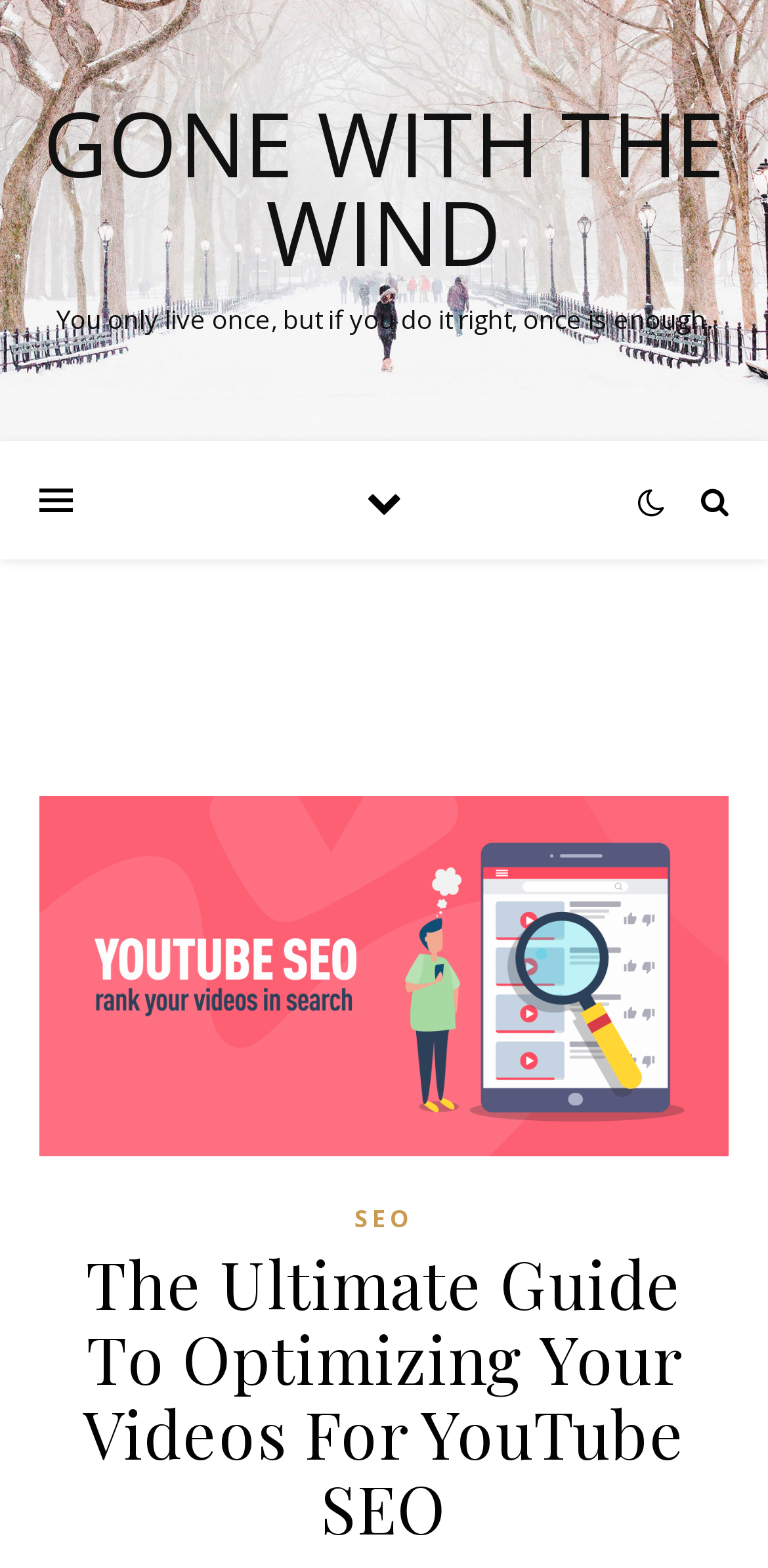Given the description of the UI element: "Gone with the Wind", predict the bounding box coordinates in the form of [left, top, right, bottom], with each value being a float between 0 and 1.

[0.0, 0.063, 1.0, 0.176]